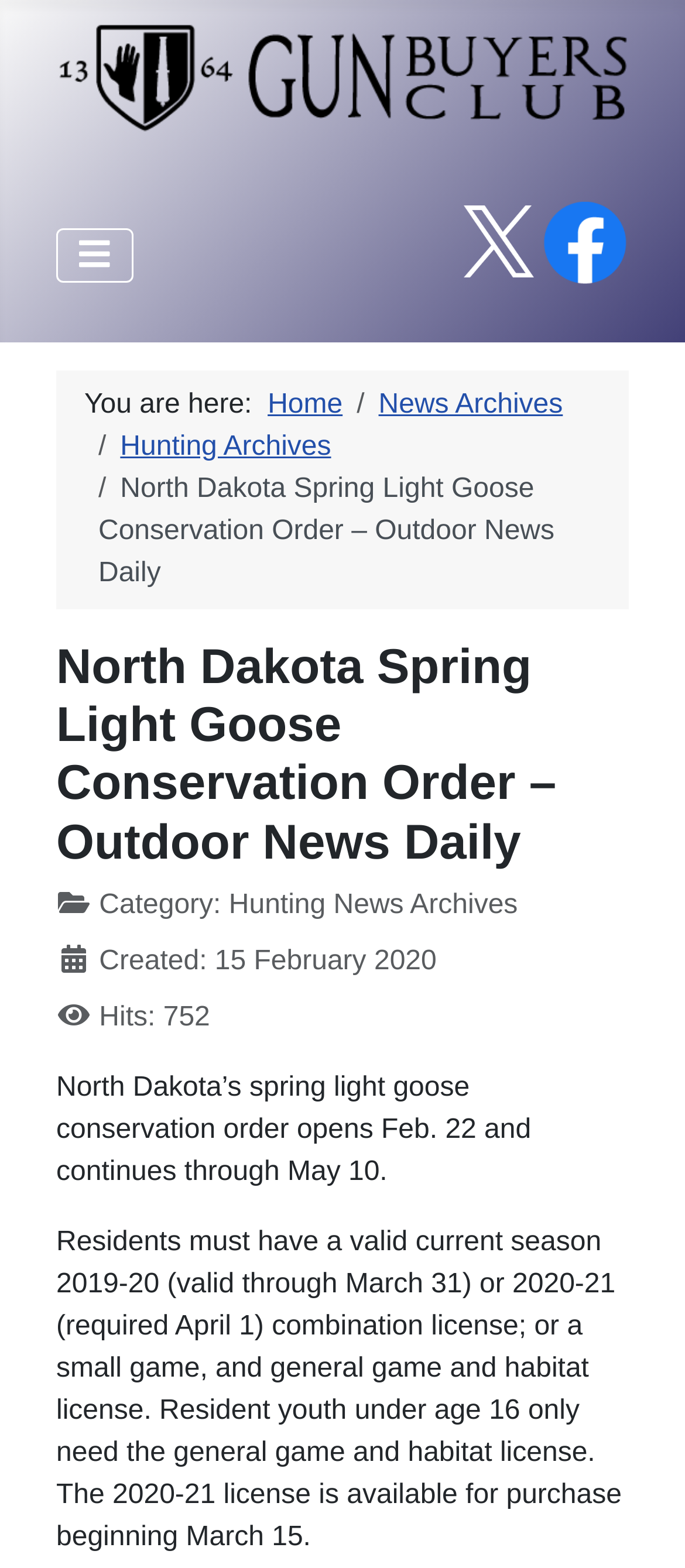Please identify the bounding box coordinates of where to click in order to follow the instruction: "Back to Top".

[0.862, 0.679, 0.959, 0.726]